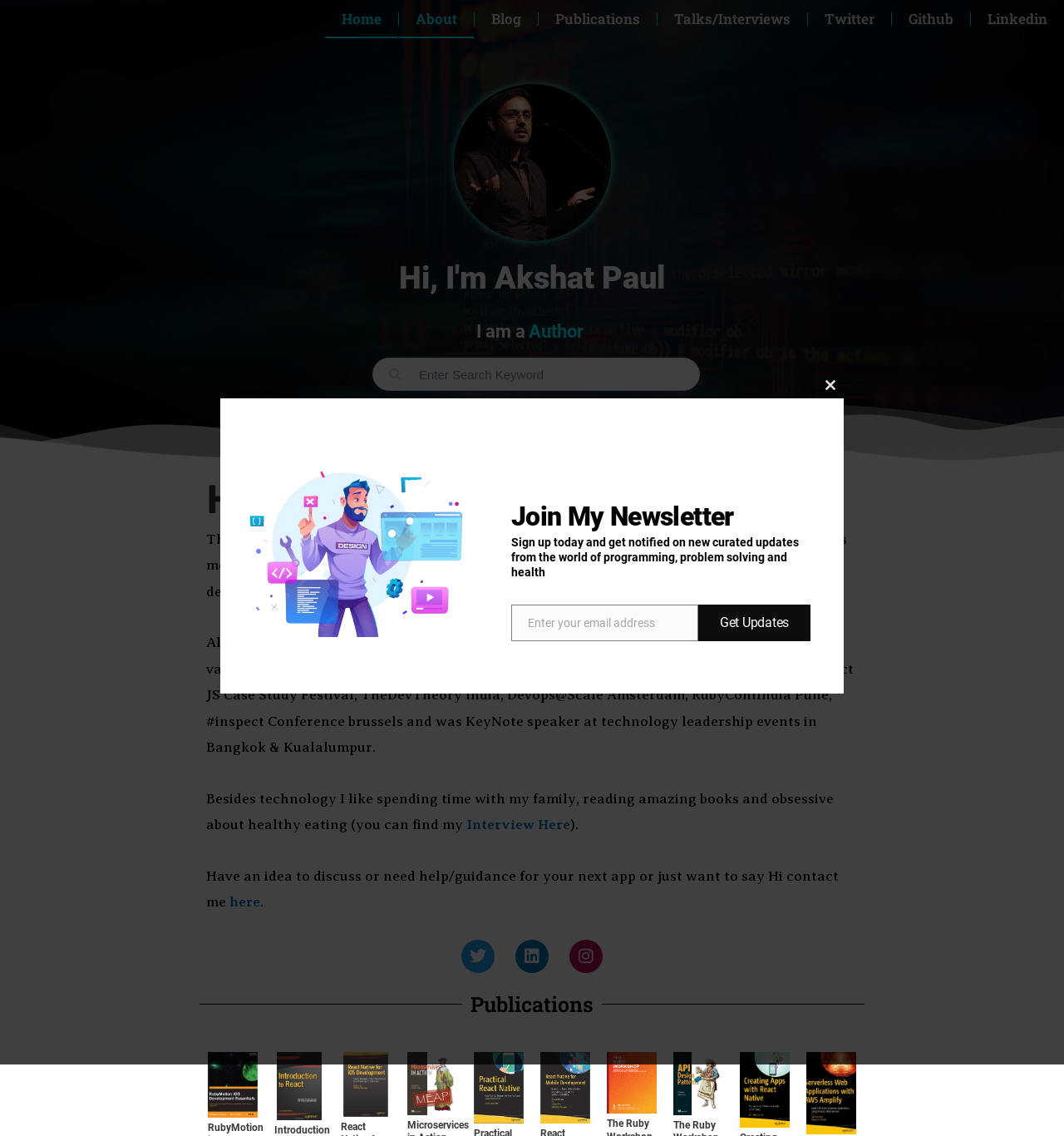Could you determine the bounding box coordinates of the clickable element to complete the instruction: "Enter search keyword"? Provide the coordinates as four float numbers between 0 and 1, i.e., [left, top, right, bottom].

[0.35, 0.315, 0.658, 0.344]